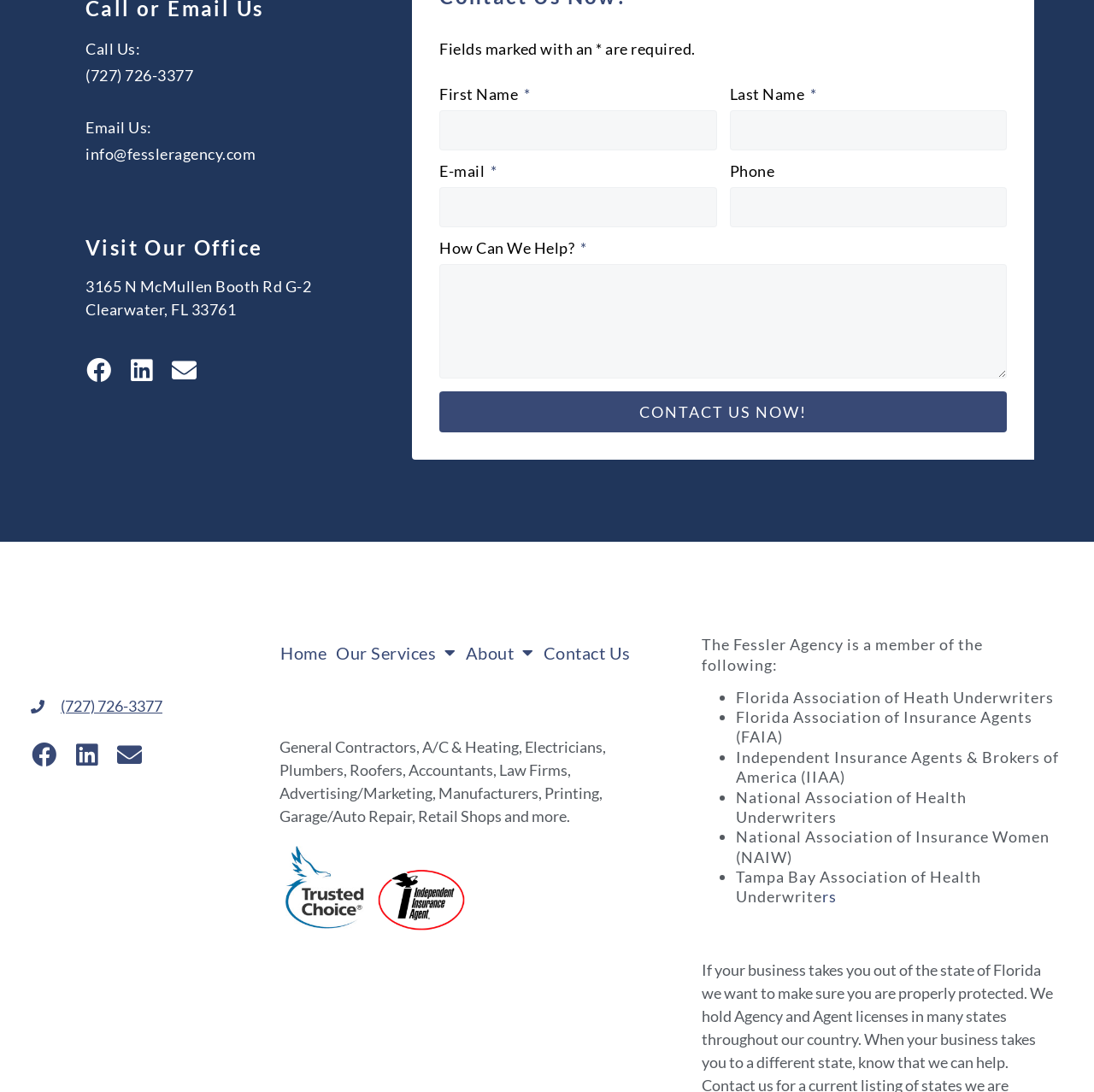Using the image as a reference, answer the following question in as much detail as possible:
What is the phone number to call the agency?

The phone number to call the agency can be found in the top section of the webpage, next to the 'Call Us:' text.